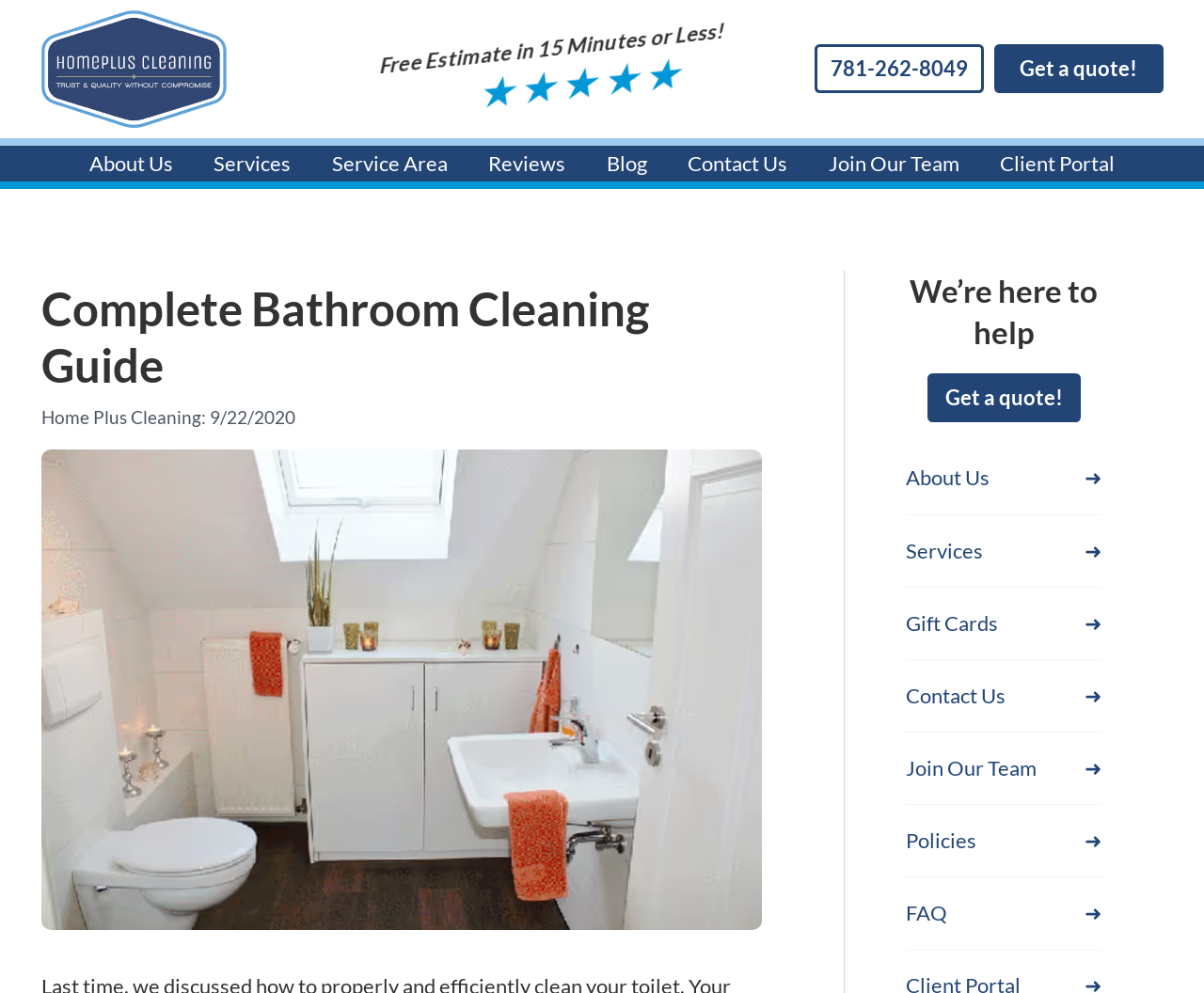What is the purpose of the 'Get a quote!' button?
Analyze the screenshot and provide a detailed answer to the question.

I inferred the purpose of the 'Get a quote!' button by its text and its position on the webpage, which suggests that it is a call-to-action button for users to get a quote from the company.